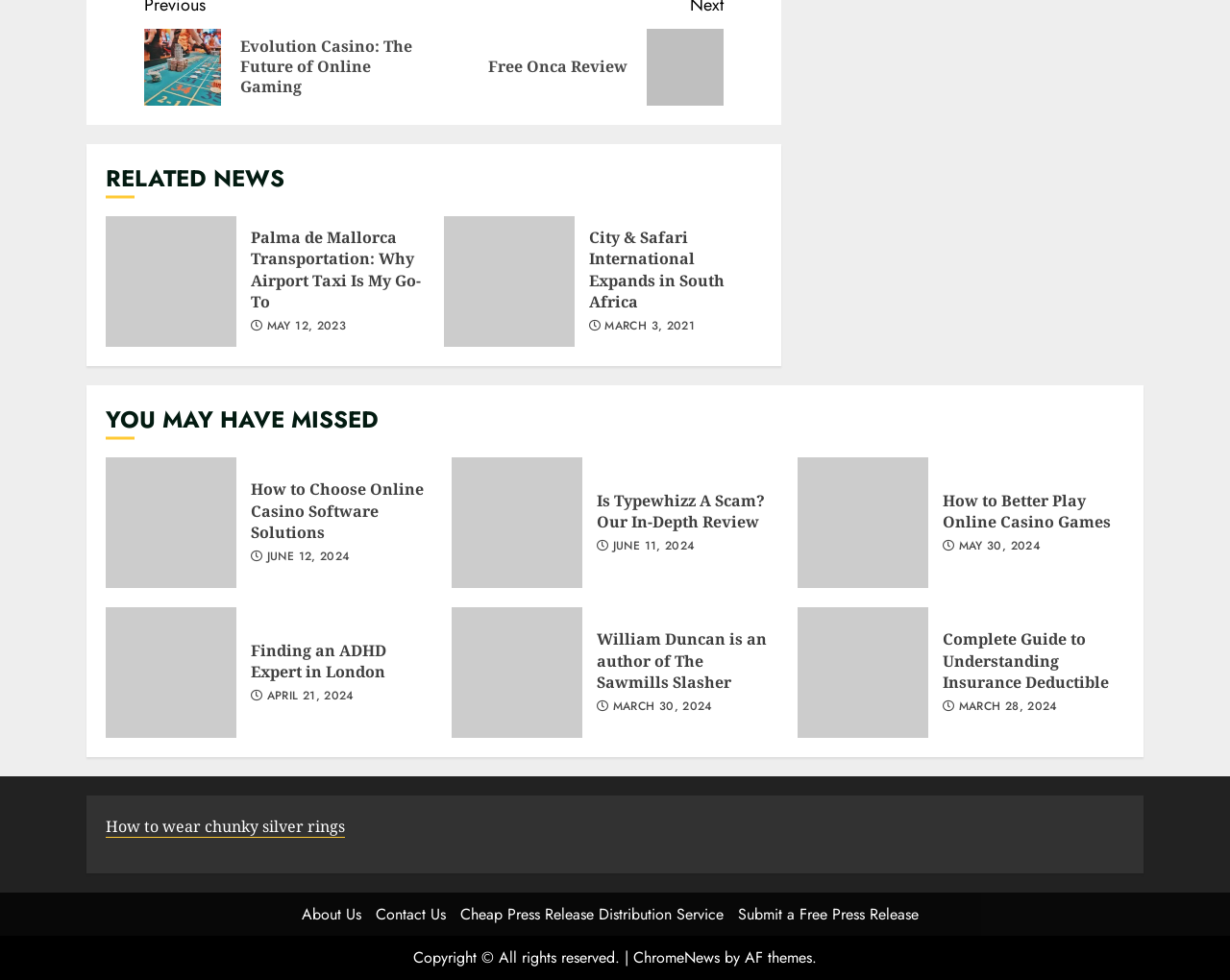Give a succinct answer to this question in a single word or phrase: 
What is the copyright information at the bottom of the webpage?

Copyright © All rights reserved.